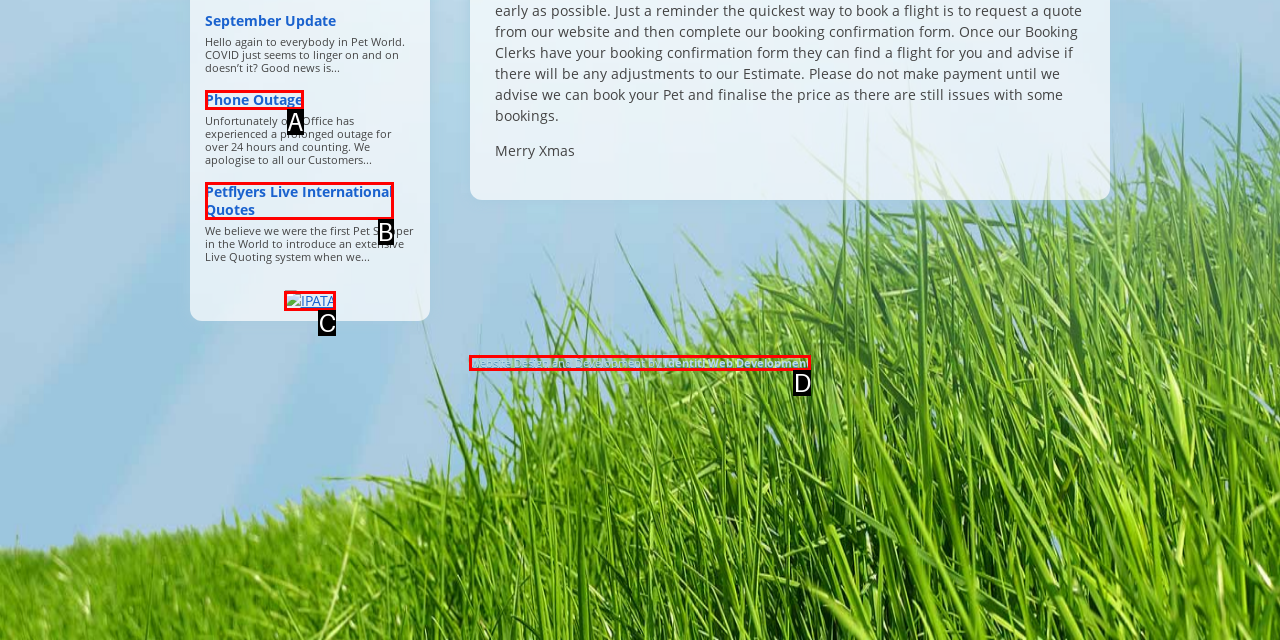Identify the UI element described as: Petflyers Live International Quotes
Answer with the option's letter directly.

B